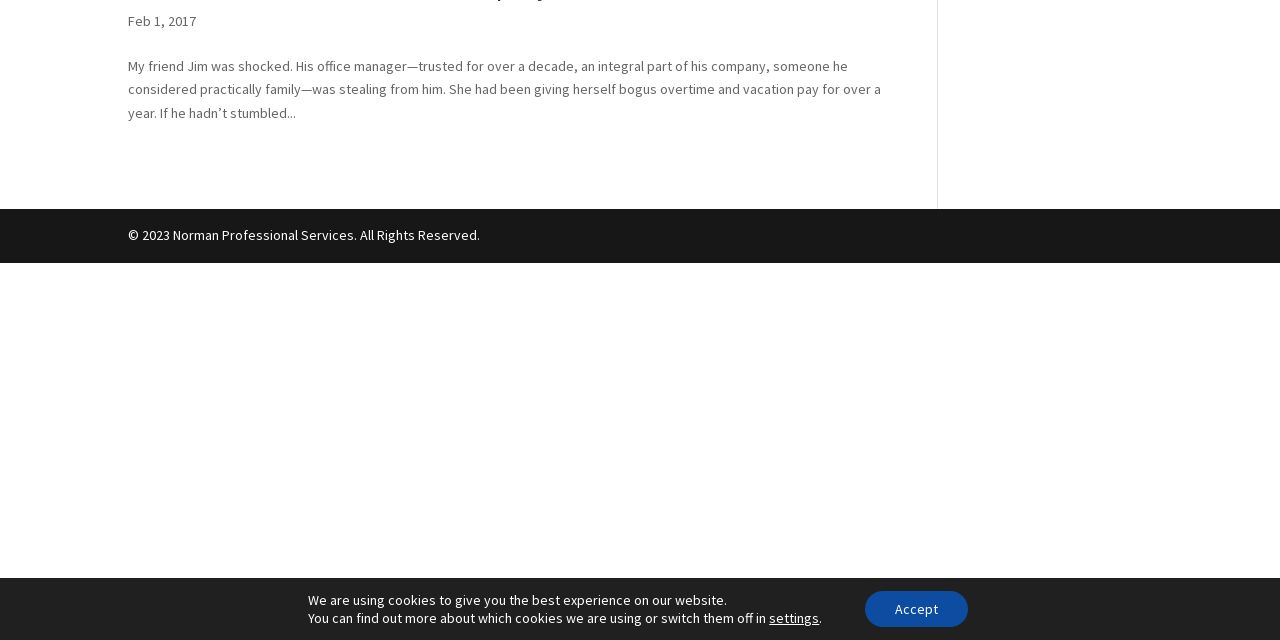Identify the bounding box for the UI element specified in this description: "Policy and Procedures". The coordinates must be four float numbers between 0 and 1, formatted as [left, top, right, bottom].

None